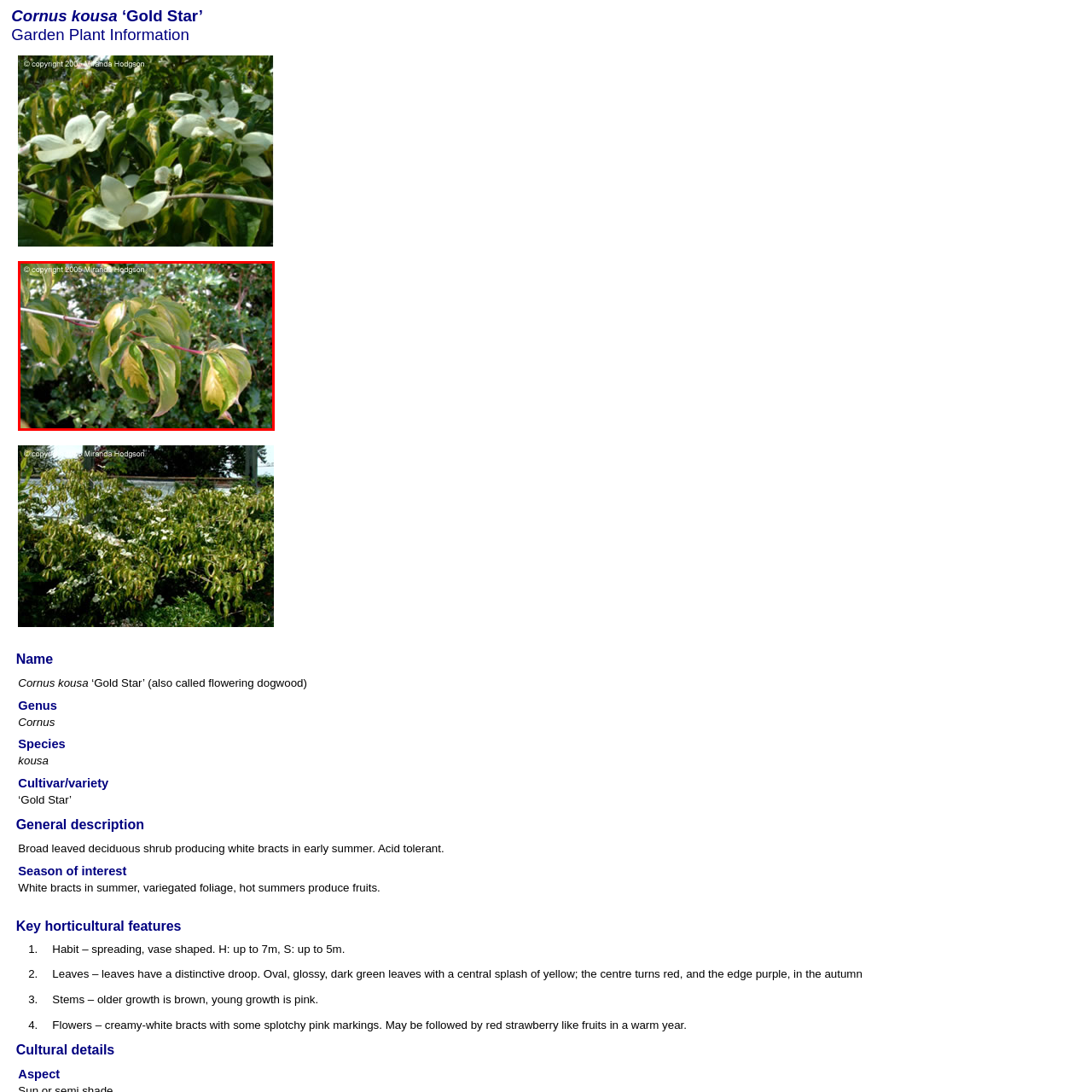What color is the center of the leaves in autumn?
Pay attention to the image outlined by the red bounding box and provide a thorough explanation in your answer, using clues from the image.

According to the caption, as autumn approaches, the centers of the leaves turn red, while the edges adopt a rich purple hue, creating a stunning display of fall colors.